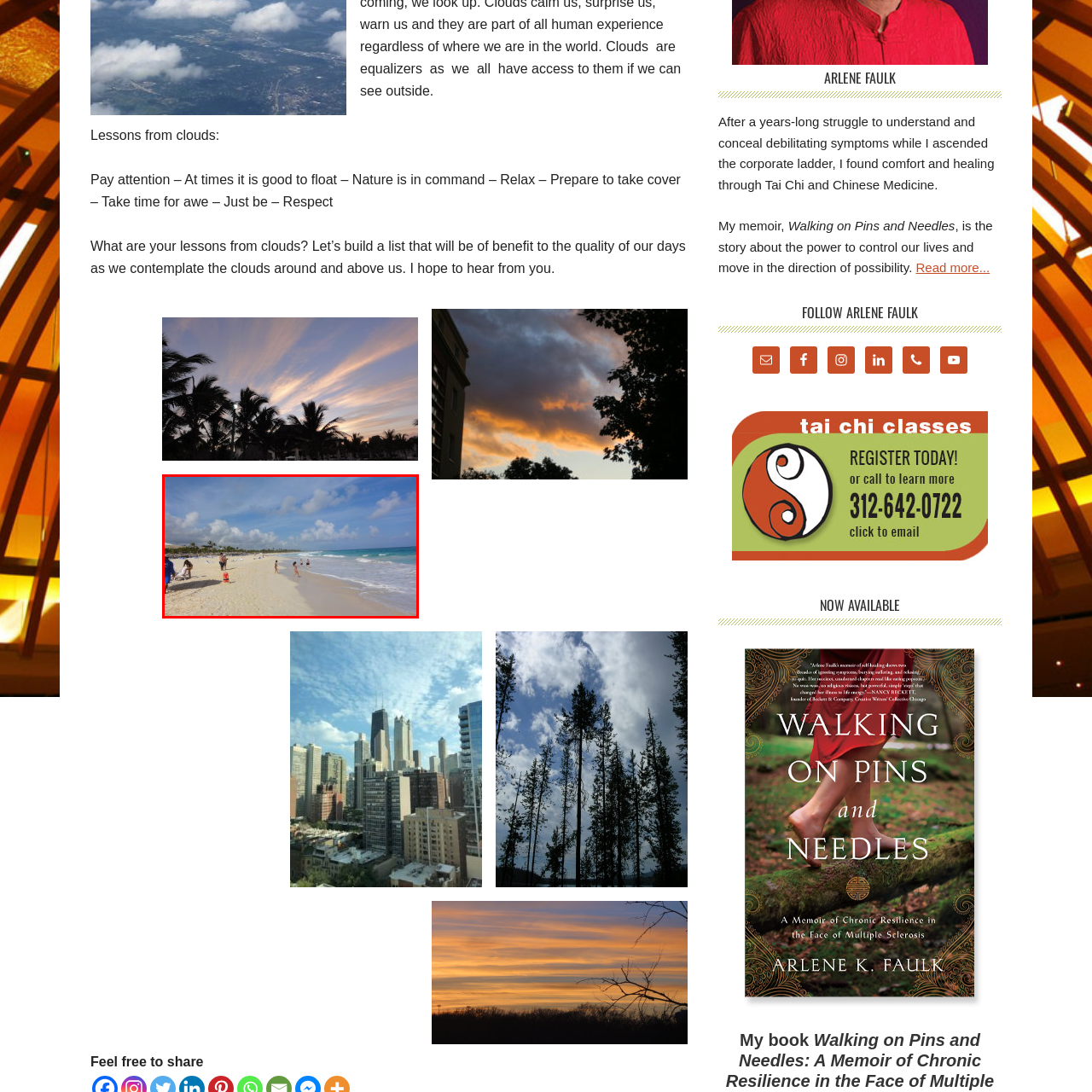What are people doing in the shallow water?
Please examine the image highlighted within the red bounding box and respond to the question using a single word or phrase based on the image.

wading